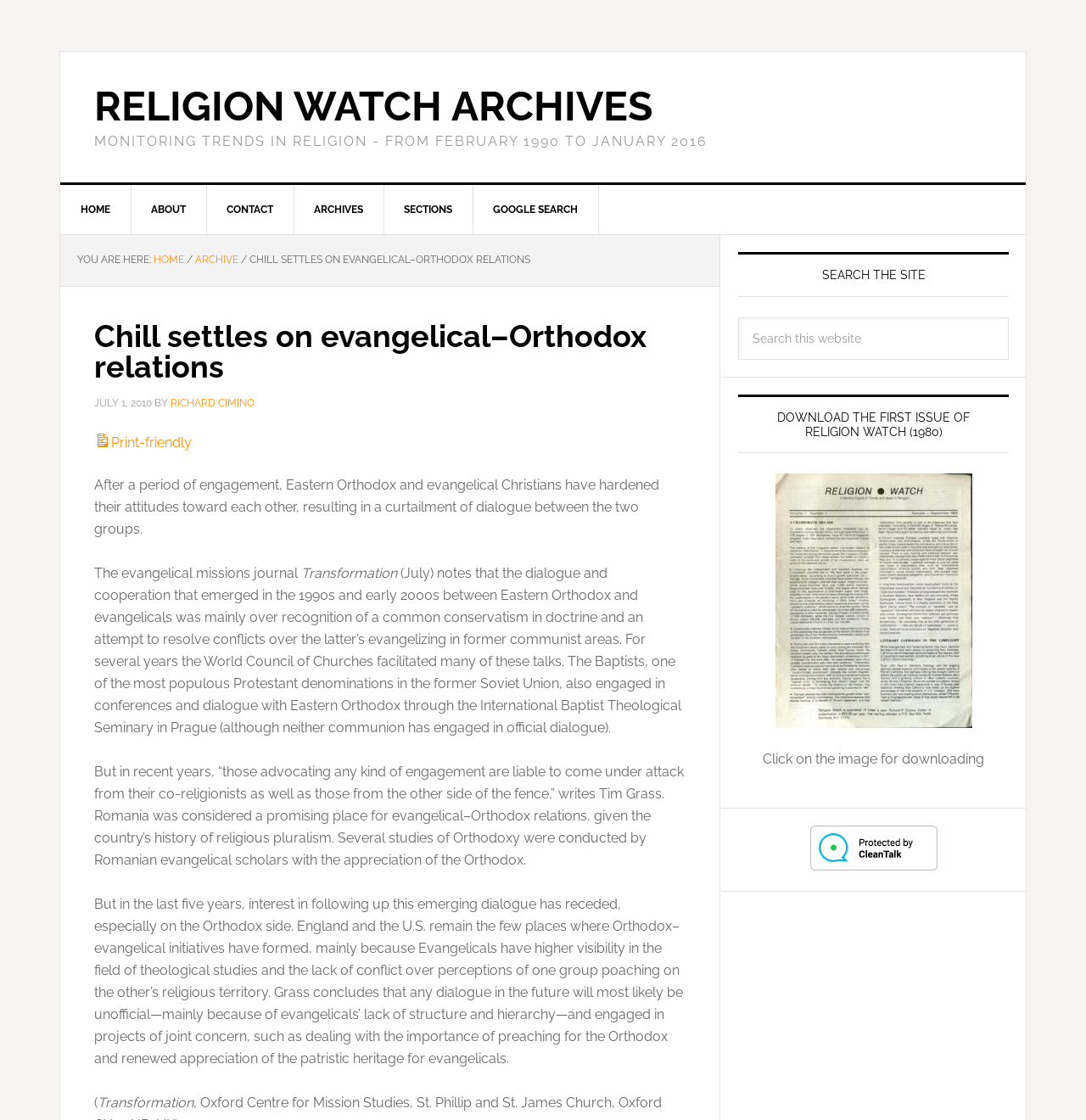Identify the bounding box coordinates of the element to click to follow this instruction: 'Click on the 'HOME' link'. Ensure the coordinates are four float values between 0 and 1, provided as [left, top, right, bottom].

[0.055, 0.165, 0.121, 0.209]